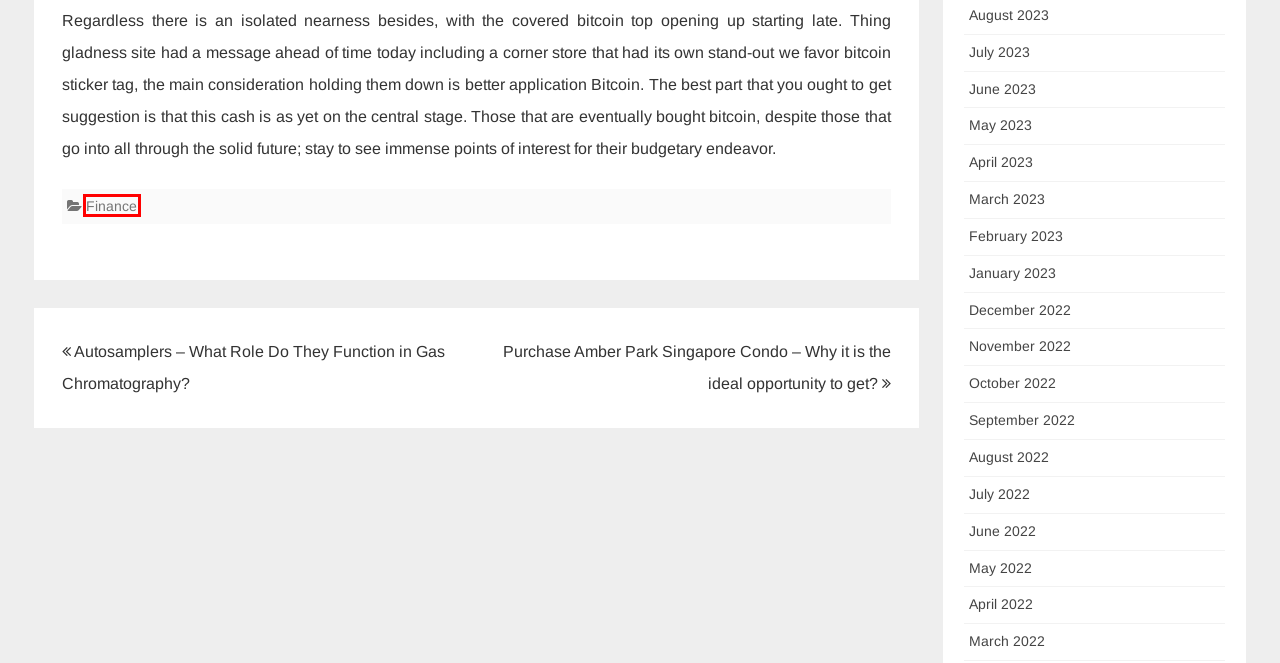You are given a screenshot of a webpage with a red rectangle bounding box around a UI element. Select the webpage description that best matches the new webpage after clicking the element in the bounding box. Here are the candidates:
A. March 2022 – Columb Hotel
B. July 2022 – Columb Hotel
C. June 2023 – Columb Hotel
D. August 2023 – Columb Hotel
E. April 2023 – Columb Hotel
F. Finance – Columb Hotel
G. July 2023 – Columb Hotel
H. October 2022 – Columb Hotel

F